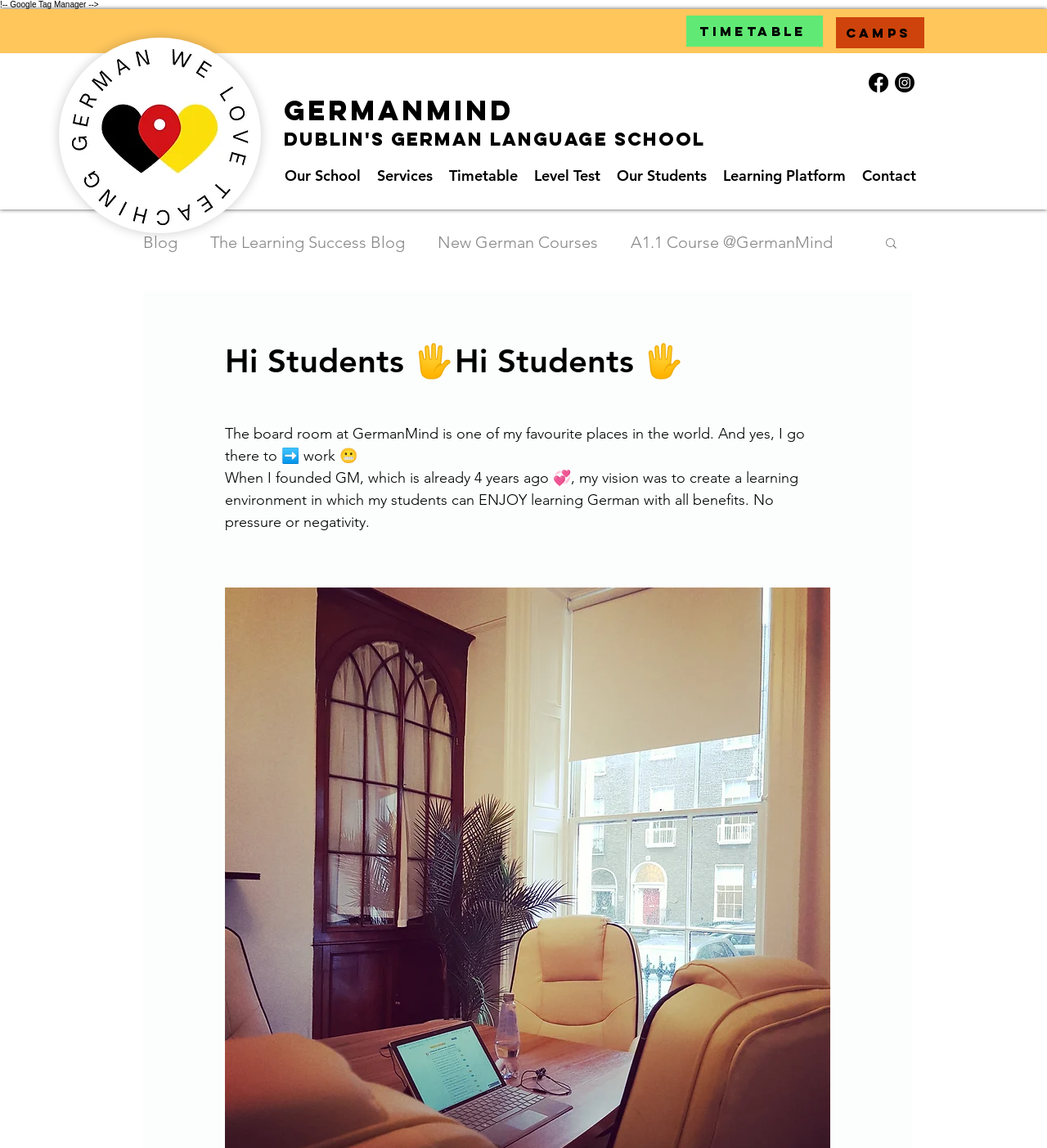Find the bounding box coordinates for the area that must be clicked to perform this action: "Check the 'Popular Posts' section".

None